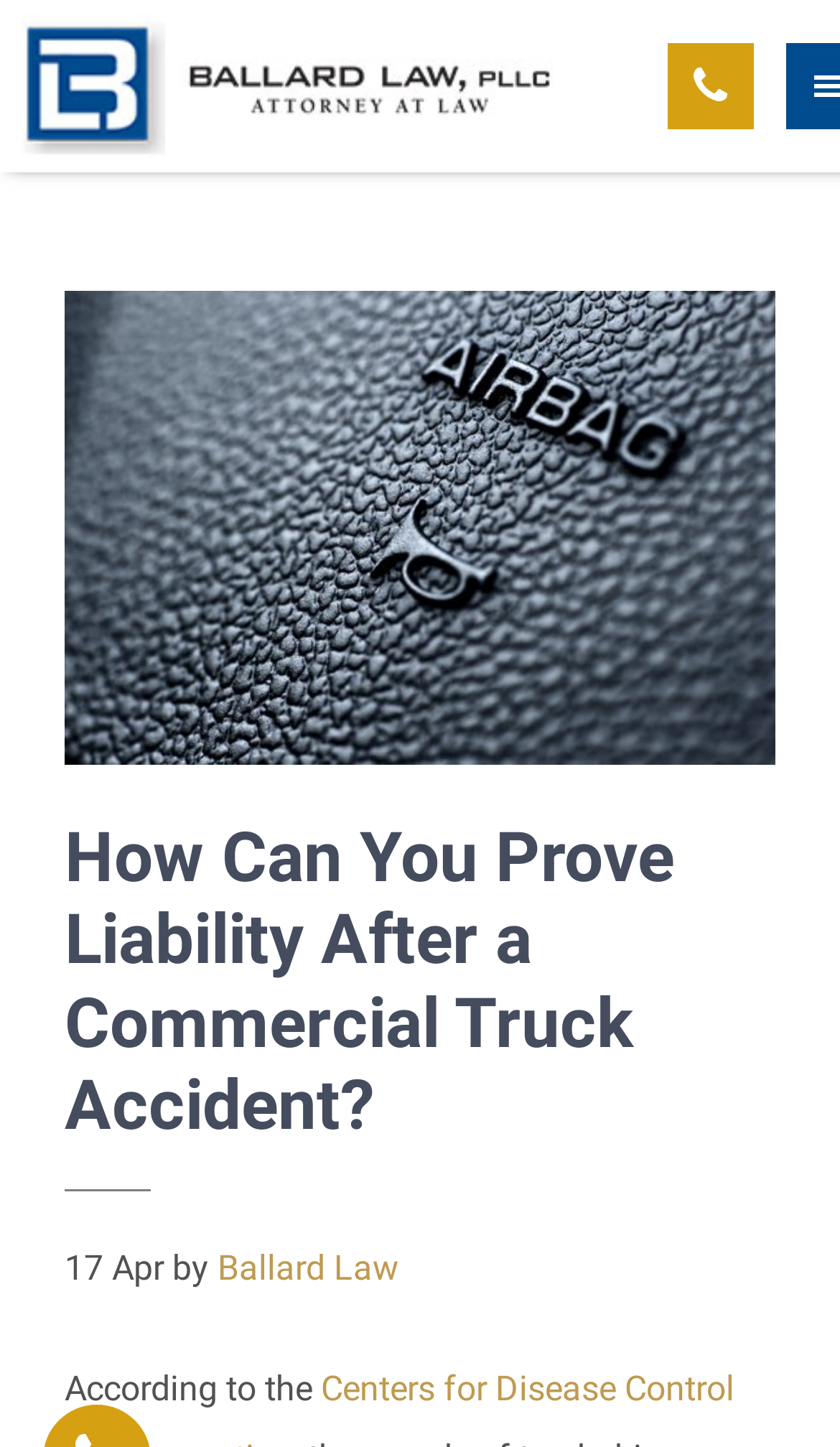Provide the bounding box coordinates for the UI element that is described by this text: "alt="Famous Scientist"". The coordinates should be in the form of four float numbers between 0 and 1: [left, top, right, bottom].

None